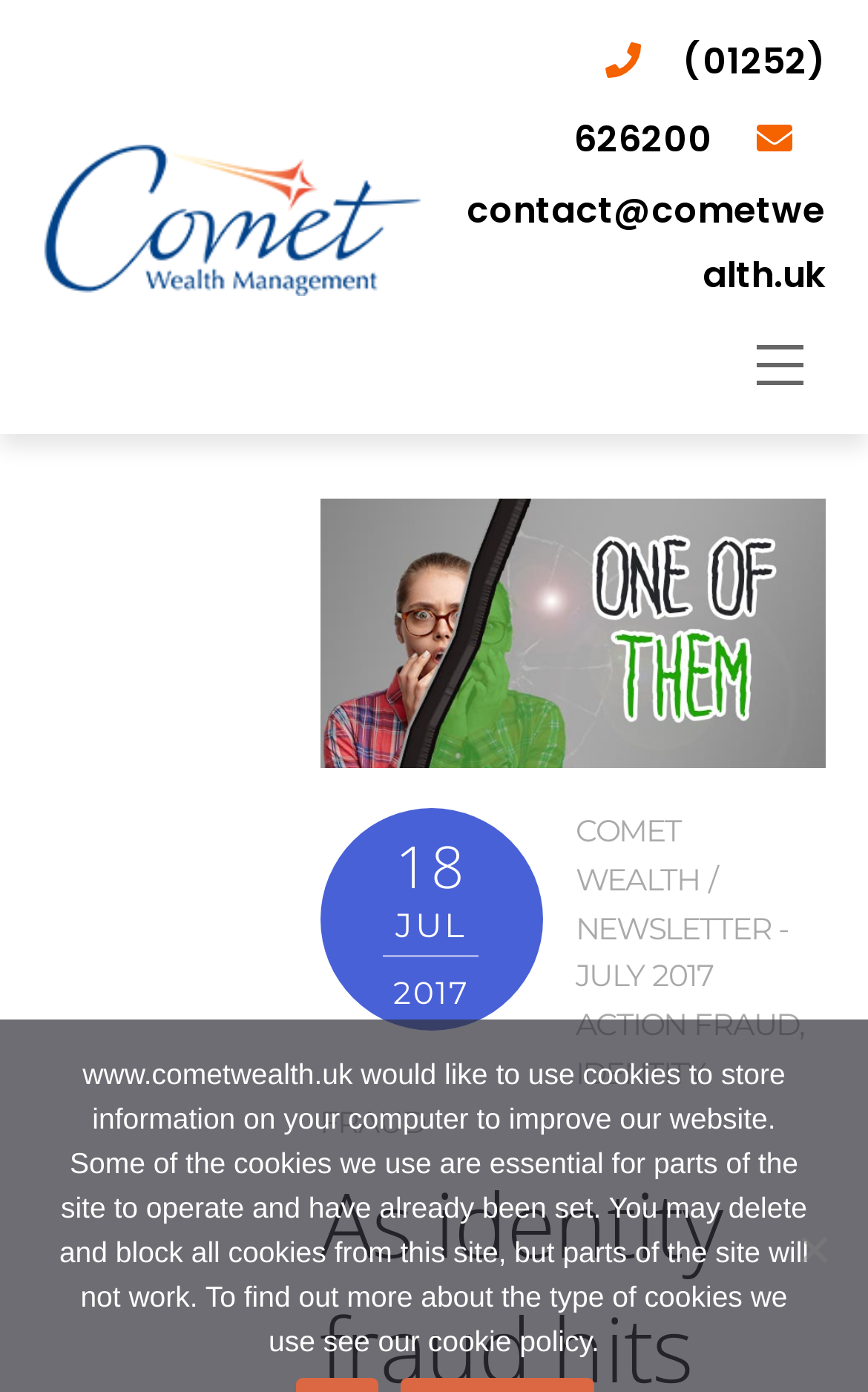Identify the bounding box coordinates of the section that should be clicked to achieve the task described: "visit the contact page".

[0.537, 0.133, 0.95, 0.216]